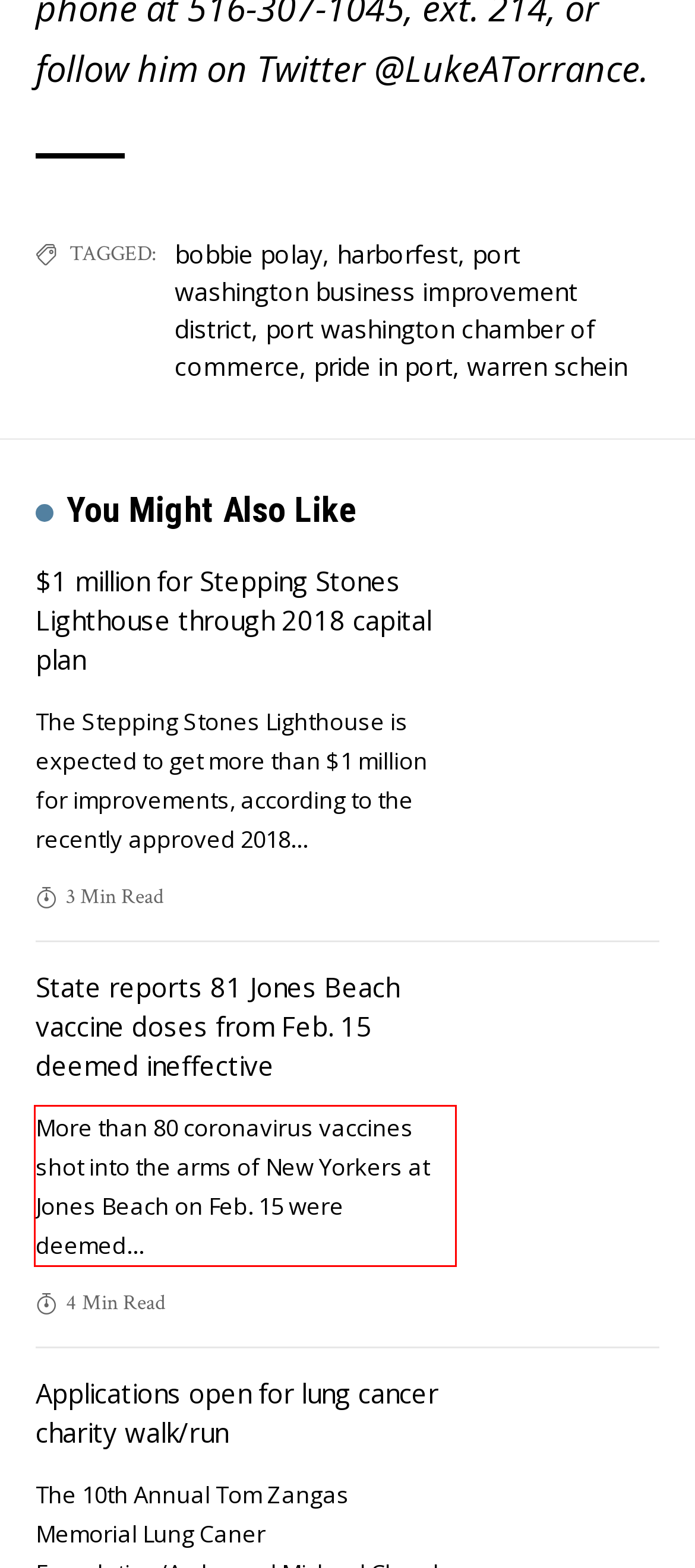Your task is to recognize and extract the text content from the UI element enclosed in the red bounding box on the webpage screenshot.

More than 80 coronavirus vaccines shot into the arms of New Yorkers at Jones Beach on Feb. 15 were deemed…